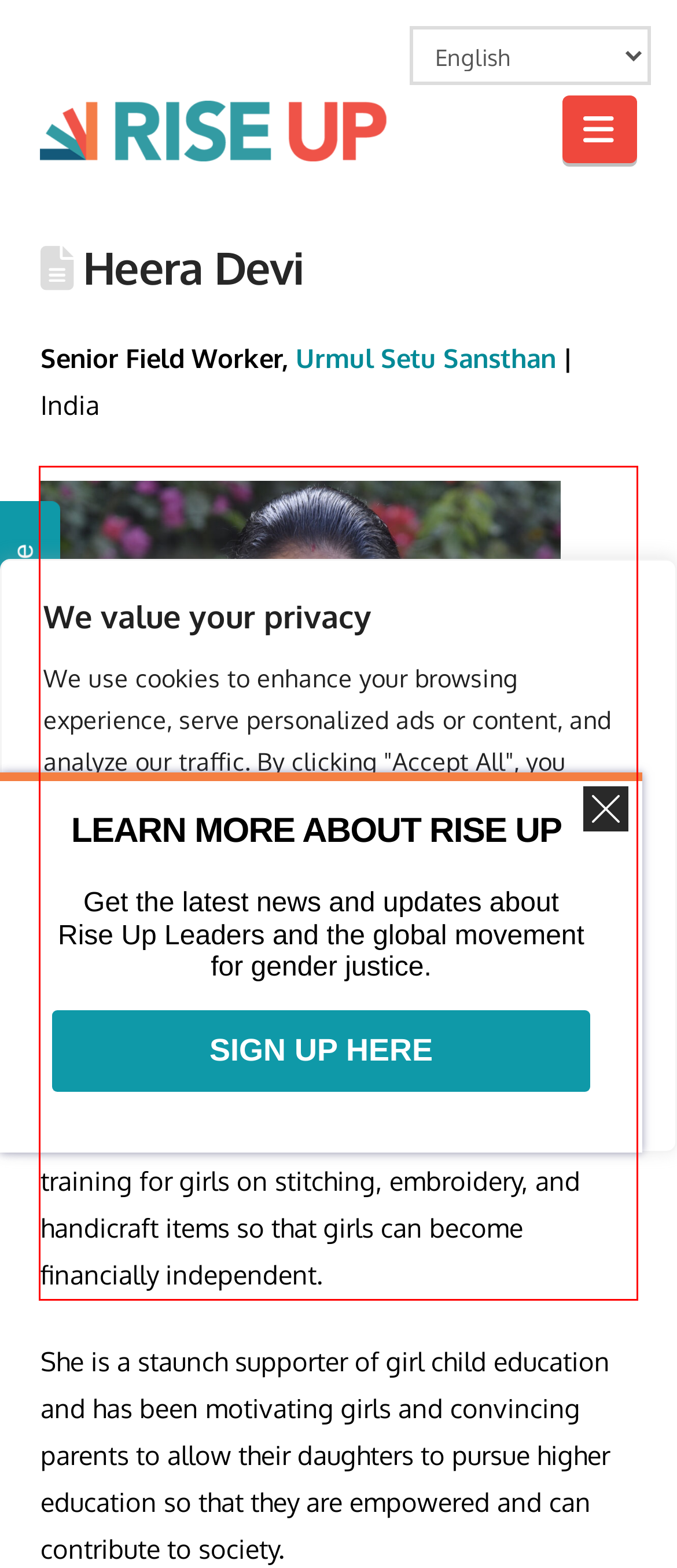Inspect the webpage screenshot that has a red bounding box and use OCR technology to read and display the text inside the red bounding box.

Heera Devi is a community motivator and always advocates for the rights of girls. She is currently facilitating and promoting village level vocational training for girls on stitching, embroidery, and handicraft items so that girls can become financially independent.